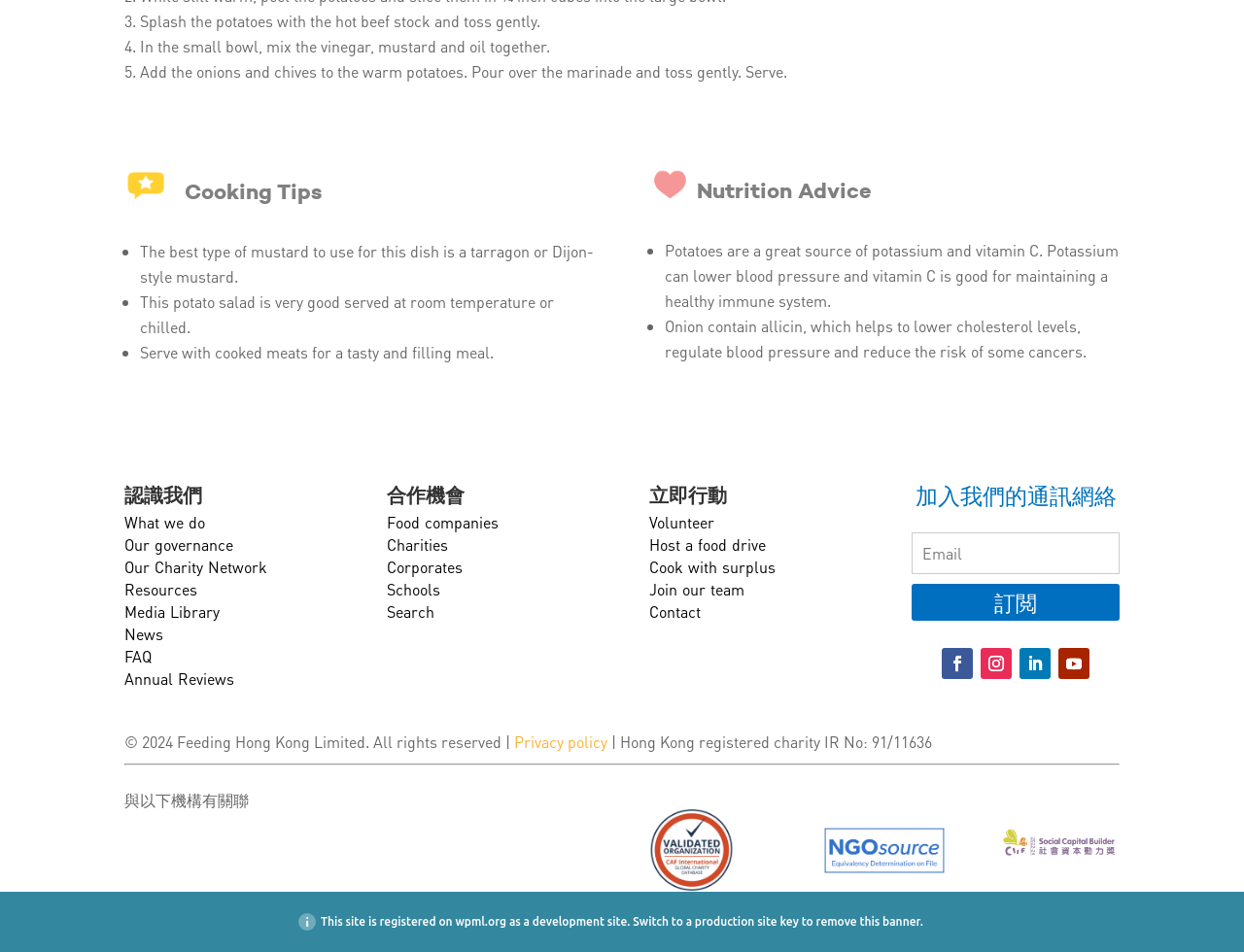Find the bounding box coordinates of the element you need to click on to perform this action: 'Click 'What we do''. The coordinates should be represented by four float values between 0 and 1, in the format [left, top, right, bottom].

[0.1, 0.538, 0.165, 0.559]